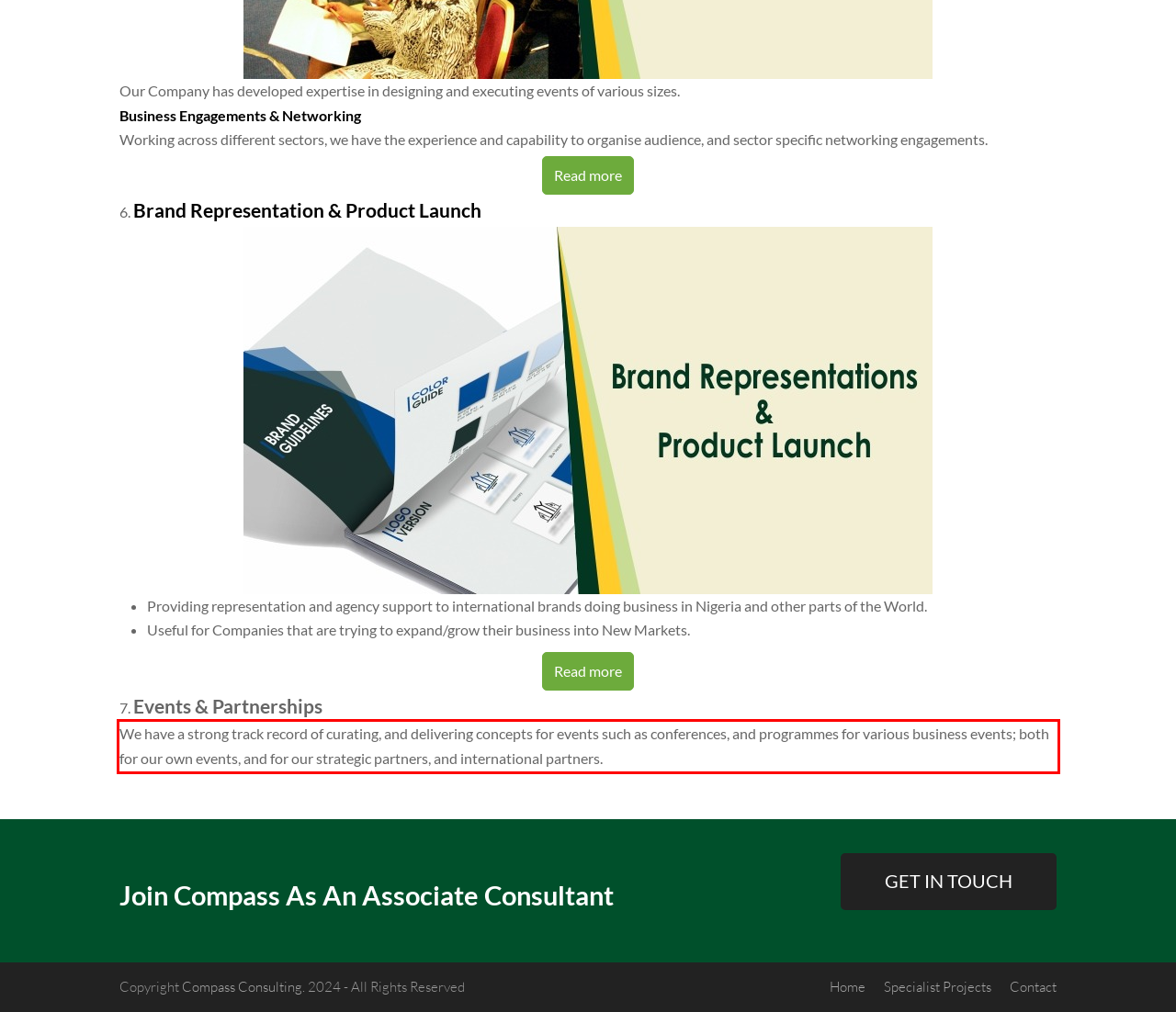Look at the screenshot of the webpage, locate the red rectangle bounding box, and generate the text content that it contains.

We have a strong track record of curating, and delivering concepts for events such as conferences, and programmes for various business events; both for our own events, and for our strategic partners, and international partners.